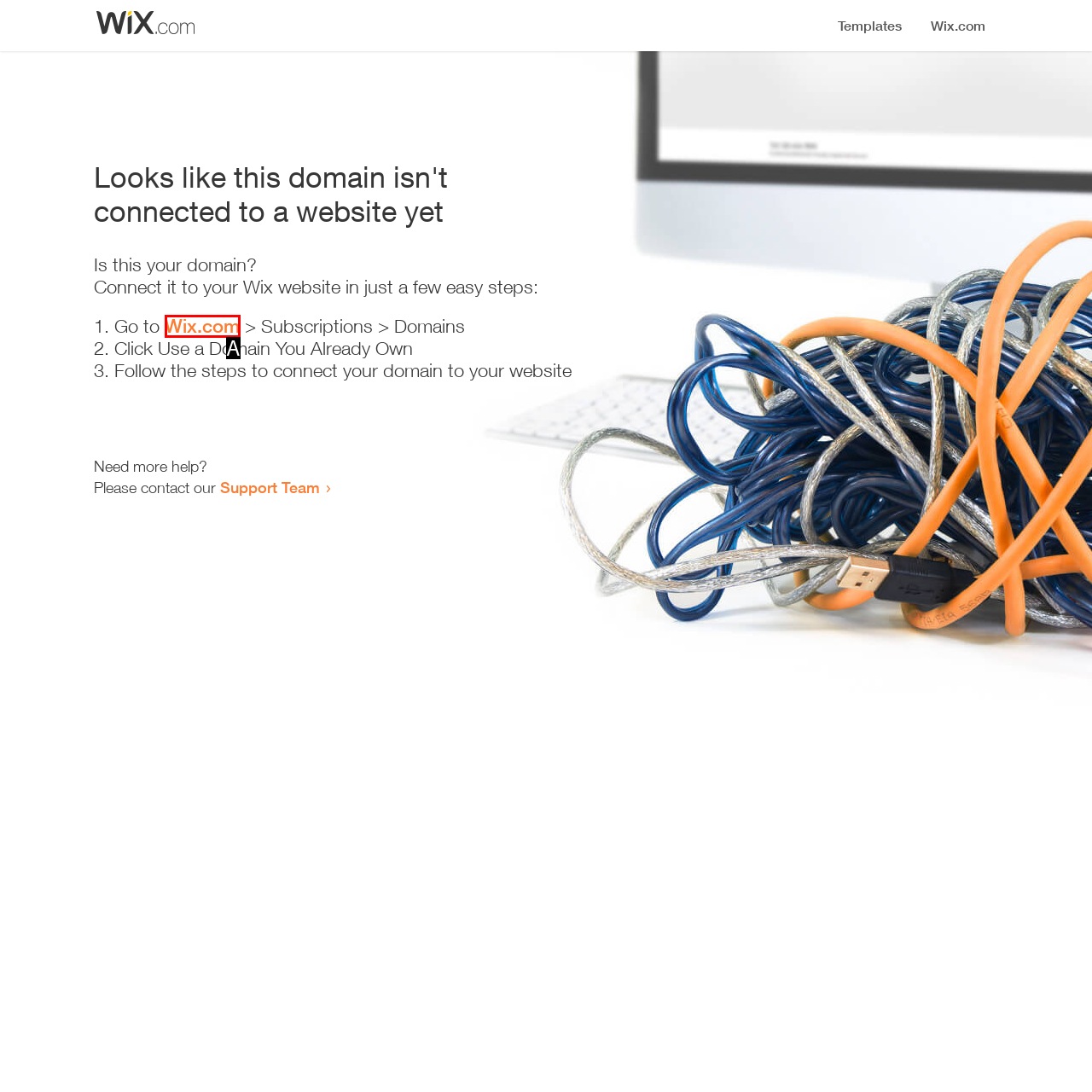Choose the HTML element that best fits the description: Wix.com. Answer with the option's letter directly.

A